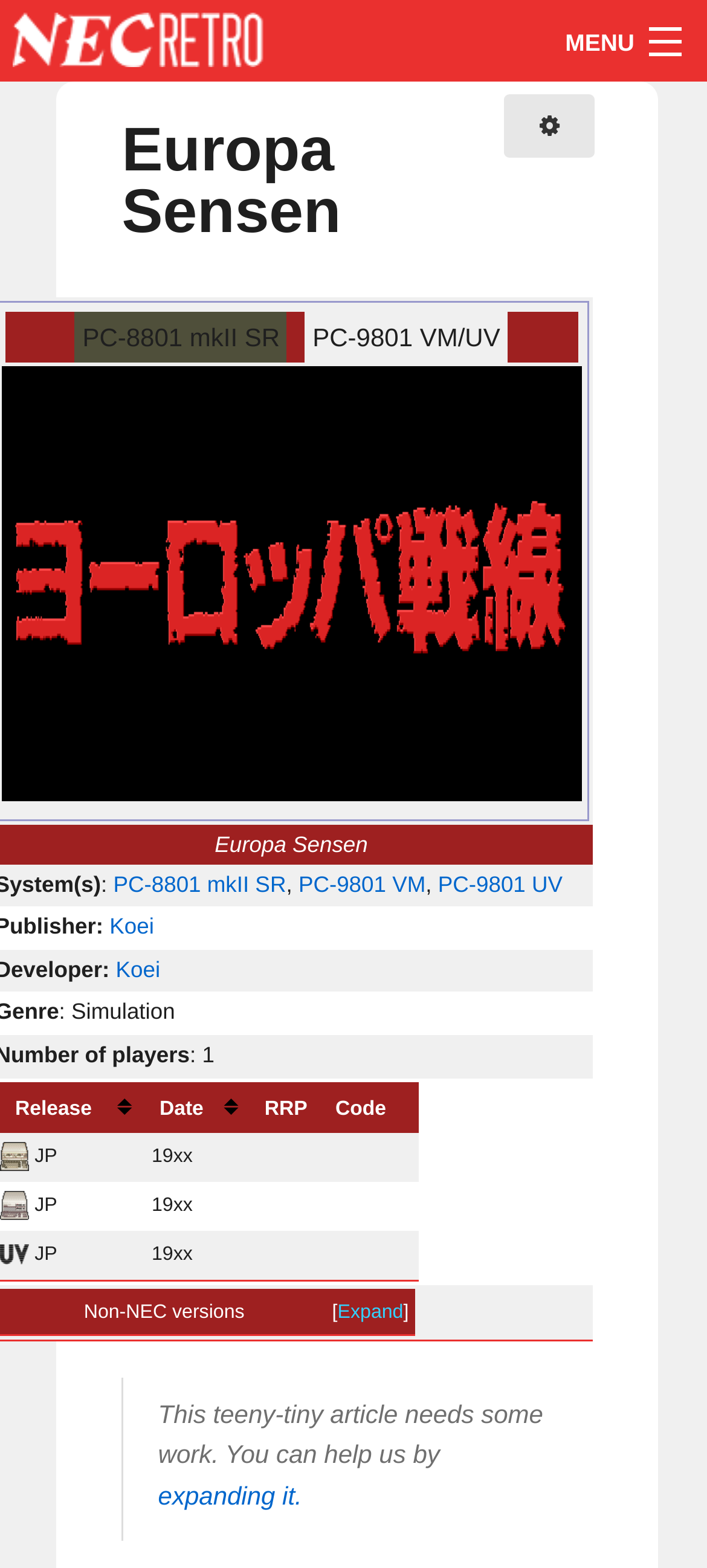Based on the element description inmateinfo@cabail.com, identify the bounding box coordinates for the UI element. The coordinates should be in the format (top-left x, top-left y, bottom-right x, bottom-right y) and within the 0 to 1 range.

None